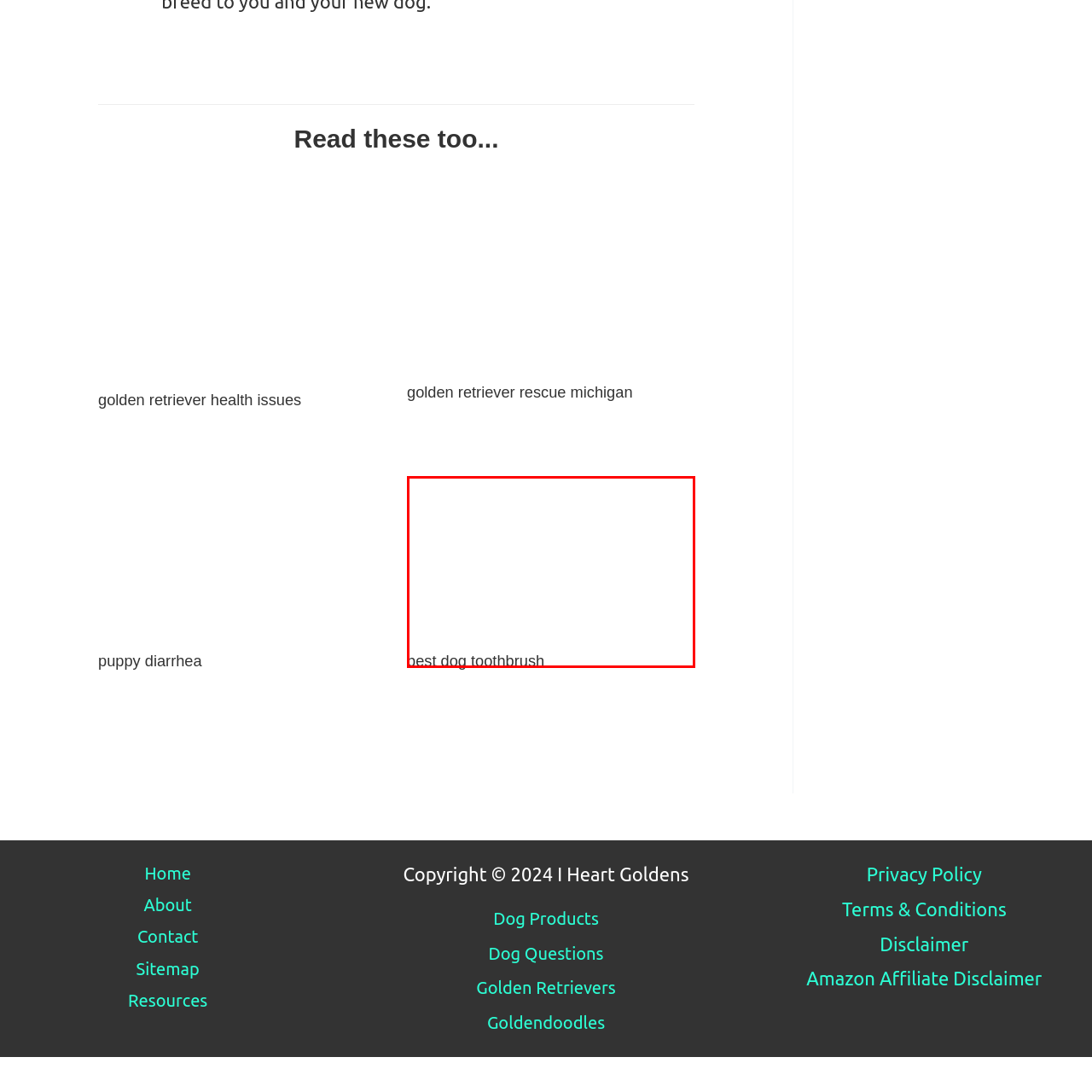Offer a meticulous description of everything depicted in the red-enclosed portion of the image.

The image titled "best dog toothbrush" likely features a high-quality toothbrush specifically designed for dogs, emphasizing its importance for maintaining canine dental hygiene. This product is essential for pet owners seeking to promote their dog's oral health, preventing dental issues such as plaque build-up and gum disease. The accompanying text suggests the image is part of a resource aimed at educating dog owners about the best tools available for grooming and caring for their pets effectively.